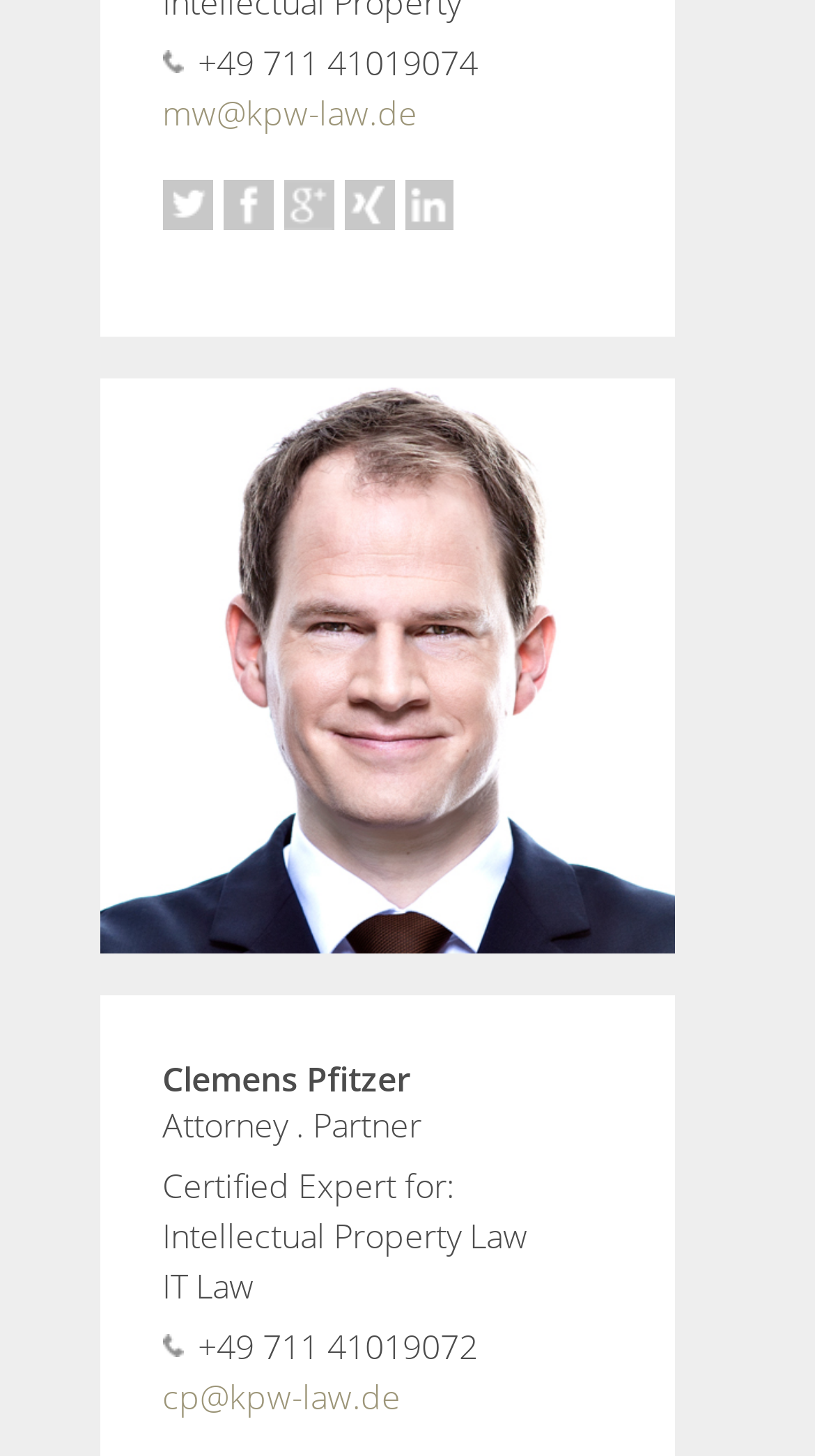What social media platforms does Clemens Pfitzer have a profile on?
Answer the question with as much detail as possible.

I found the social media platforms by examining the links with text 'Profil auf facebook', 'Profil auf google+', 'Profil auf XING', and 'Profil auf LinkedIn' located in the middle of the webpage.